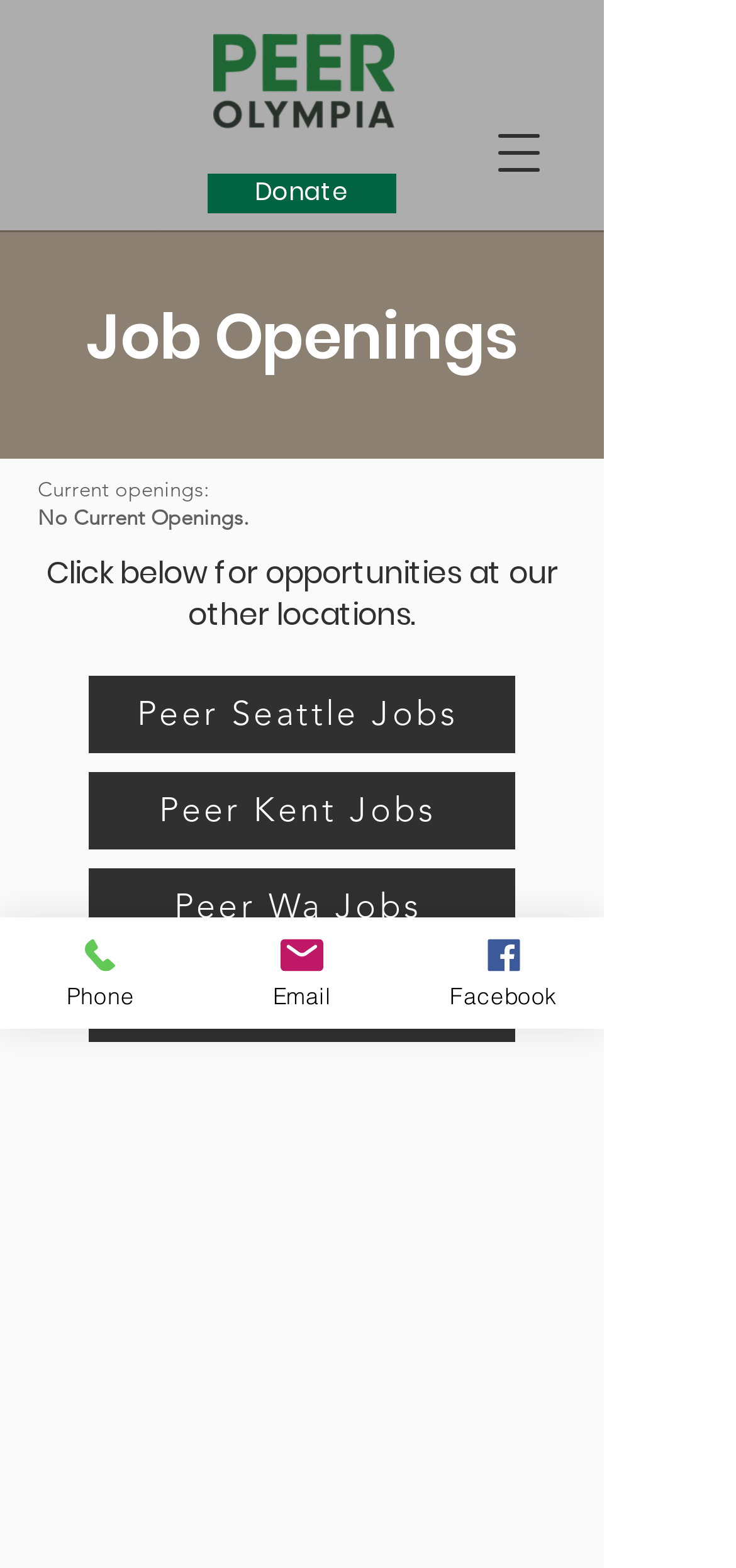Find the bounding box coordinates for the element that must be clicked to complete the instruction: "View Peer Seattle Jobs". The coordinates should be four float numbers between 0 and 1, indicated as [left, top, right, bottom].

[0.121, 0.43, 0.7, 0.48]